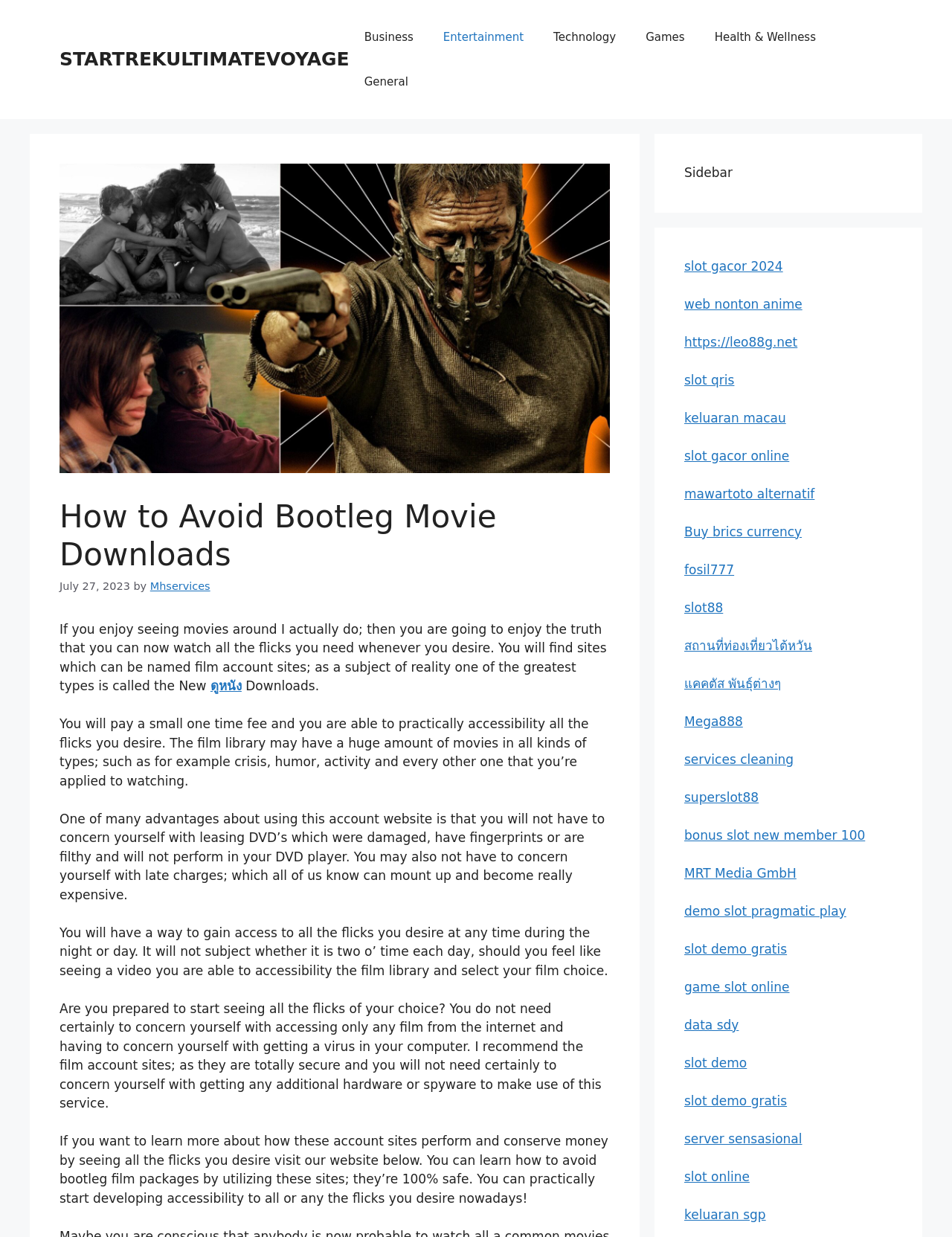Provide the bounding box coordinates of the area you need to click to execute the following instruction: "Search for something".

None